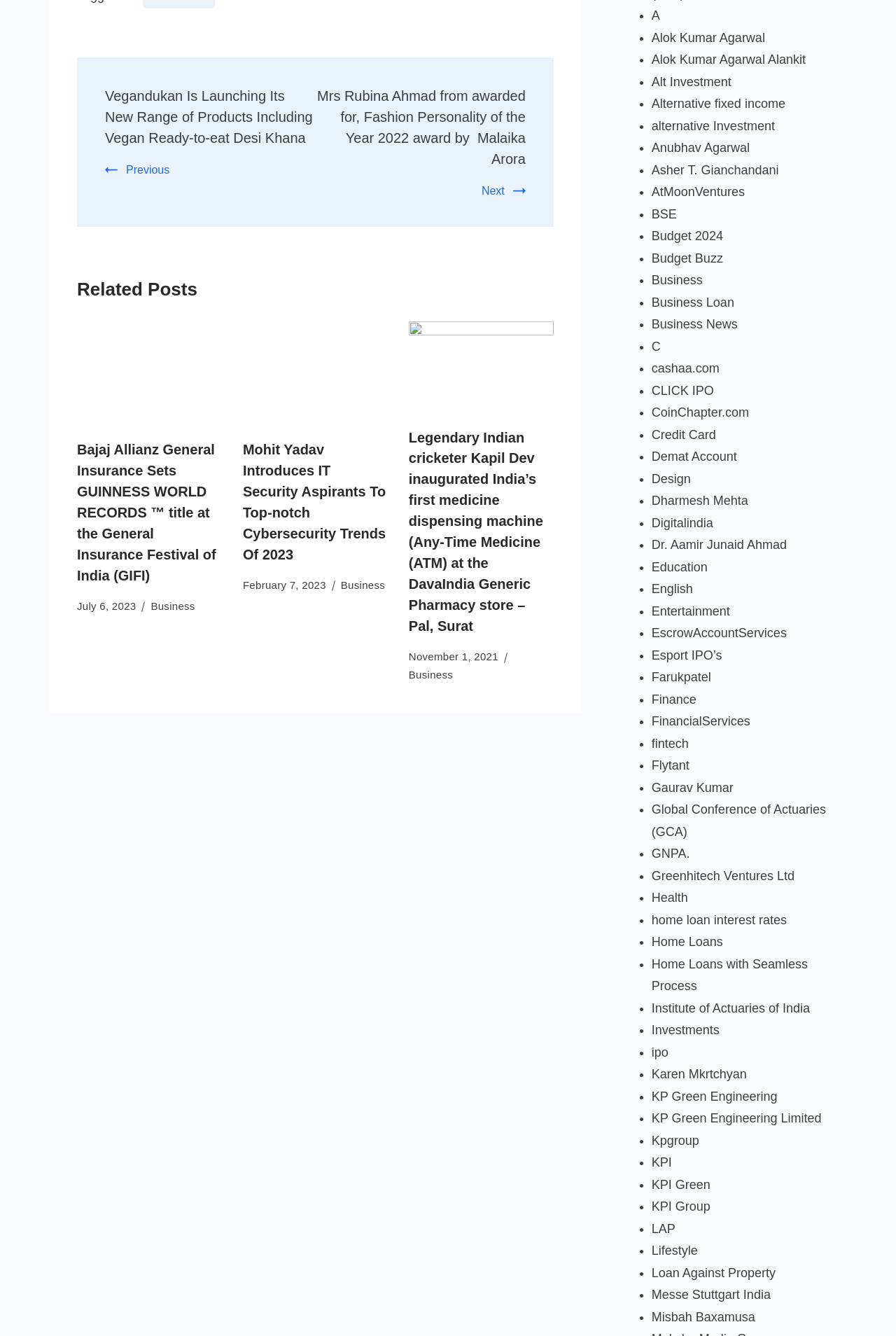Please specify the bounding box coordinates of the element that should be clicked to execute the given instruction: 'Click on 'Business''. Ensure the coordinates are four float numbers between 0 and 1, expressed as [left, top, right, bottom].

[0.168, 0.449, 0.218, 0.458]